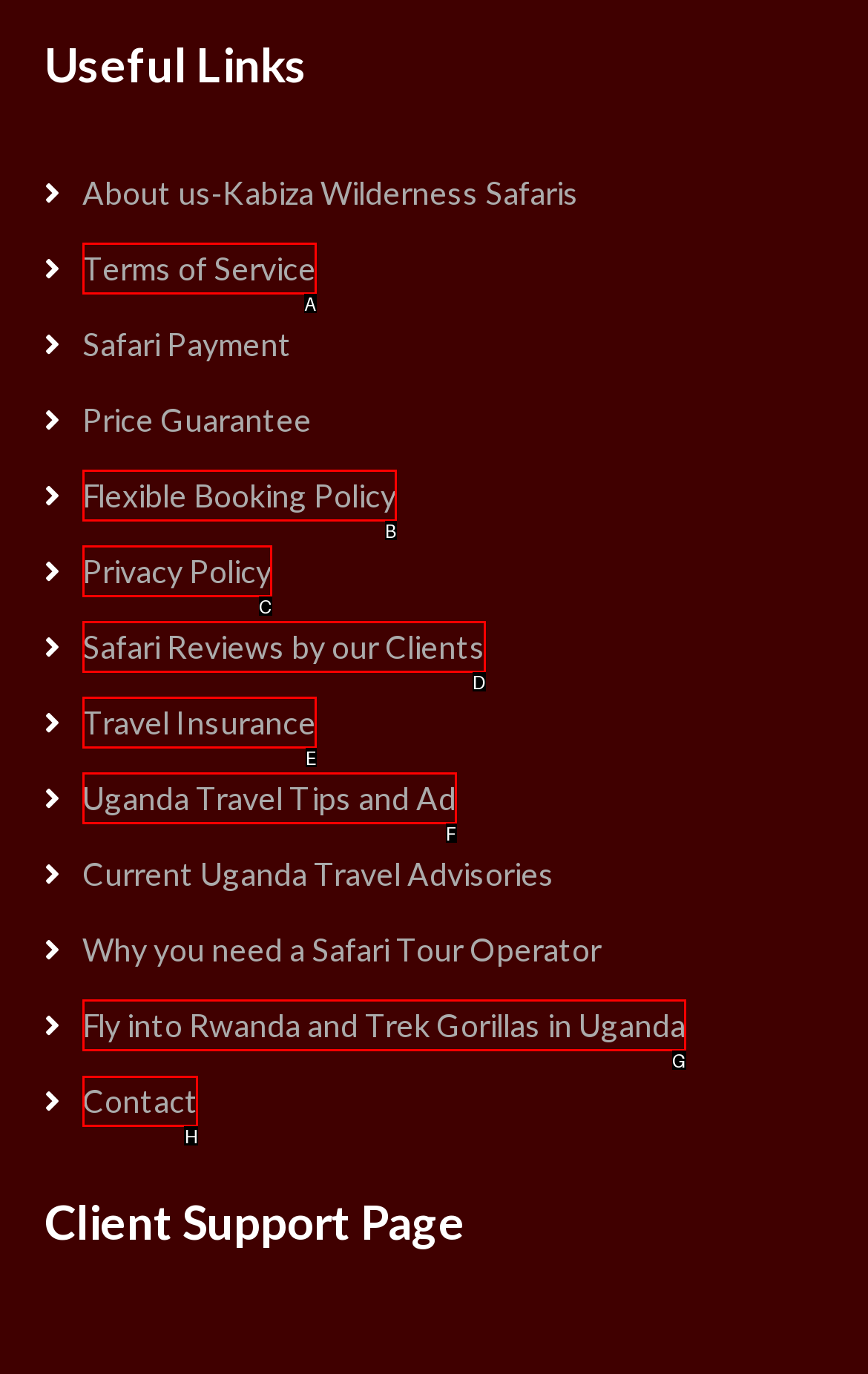Identify which lettered option completes the task: Contact Kabiza Wilderness Safaris. Provide the letter of the correct choice.

H